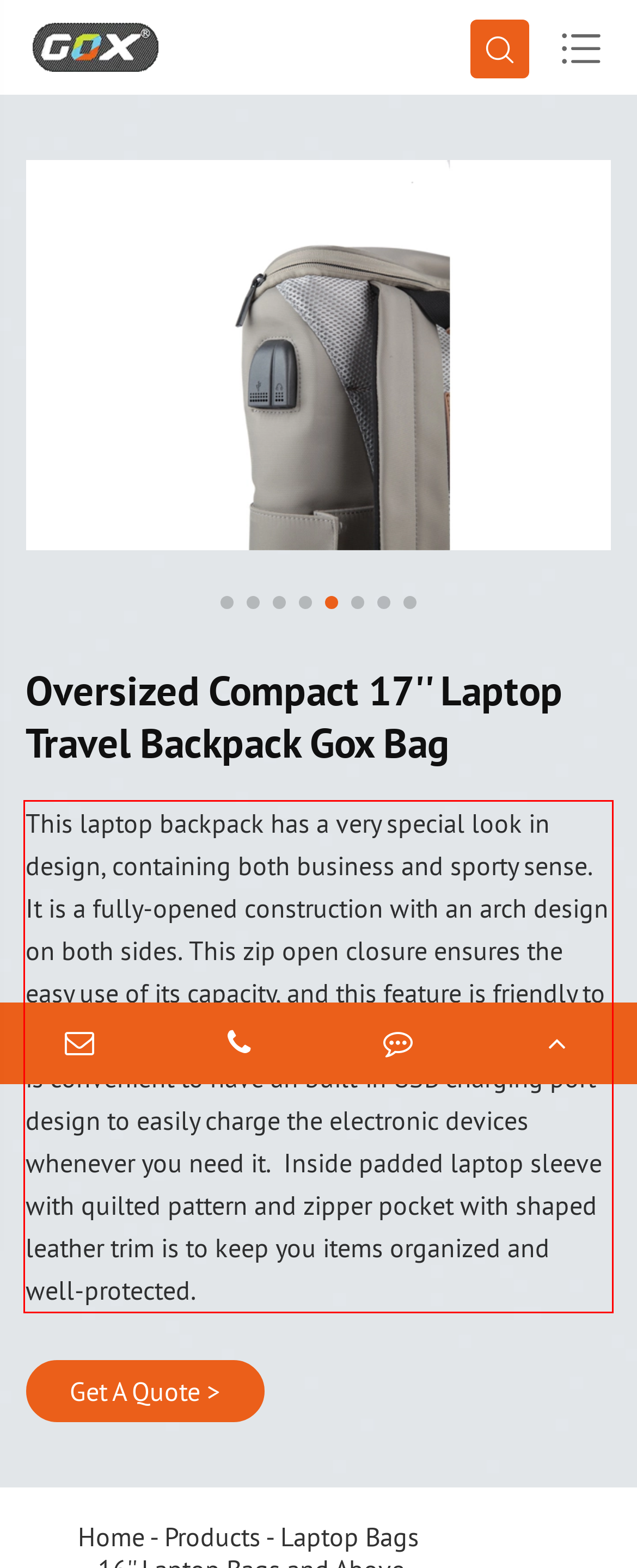You are provided with a screenshot of a webpage that includes a UI element enclosed in a red rectangle. Extract the text content inside this red rectangle.

This laptop backpack has a very special look in design, containing both business and sporty sense. It is a fully-opened construction with an arch design on both sides. This zip open closure ensures the easy use of its capacity, and this feature is friendly to customers who has the demand of business trips. It is convenient to have an built-in USB charging port design to easily charge the electronic devices whenever you need it. Inside padded laptop sleeve with quilted pattern and zipper pocket with shaped leather trim is to keep you items organized and well-protected.